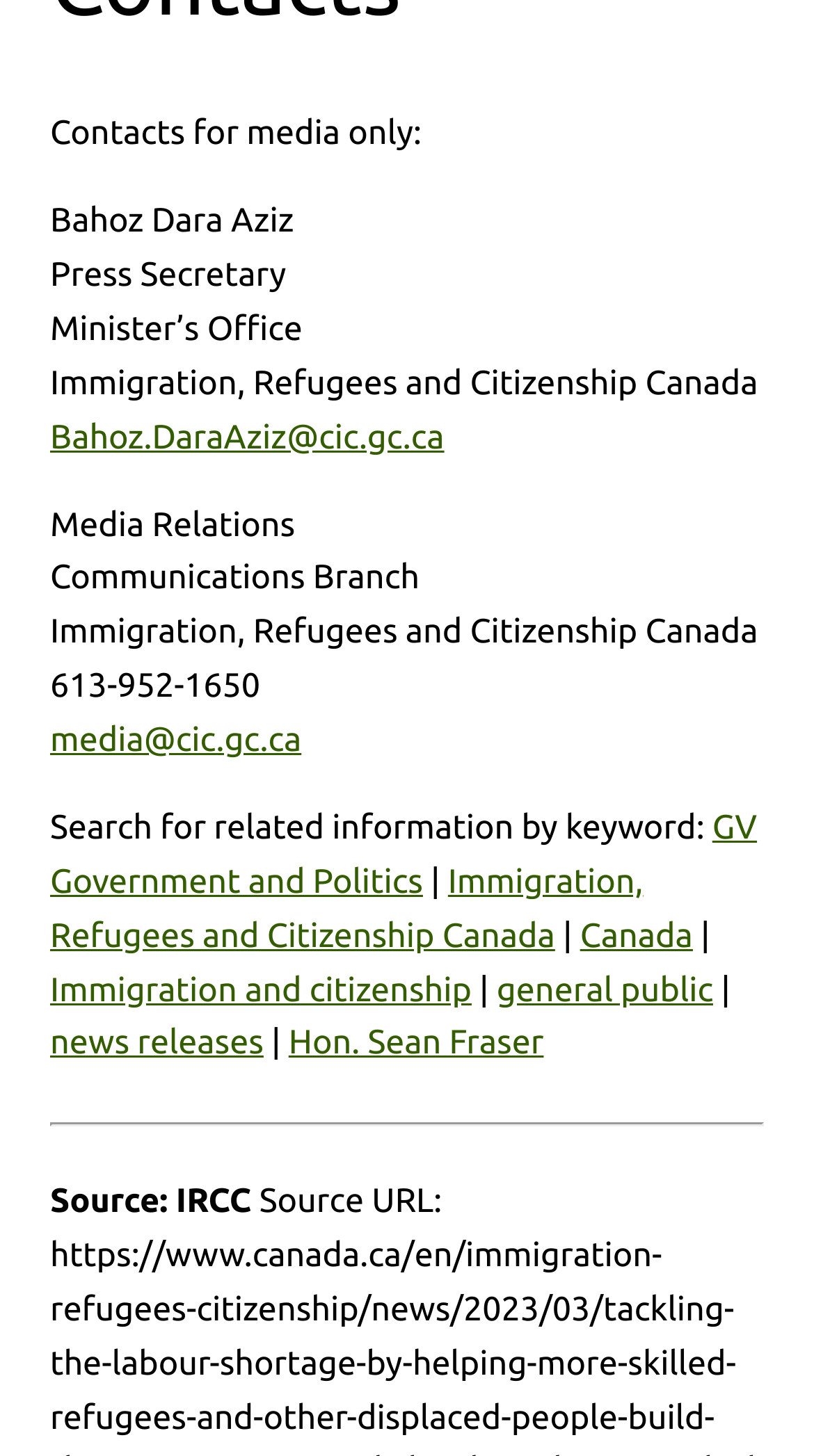Answer the question below in one word or phrase:
What organization does Bahoz Dara Aziz work for?

Immigration, Refugees and Citizenship Canada